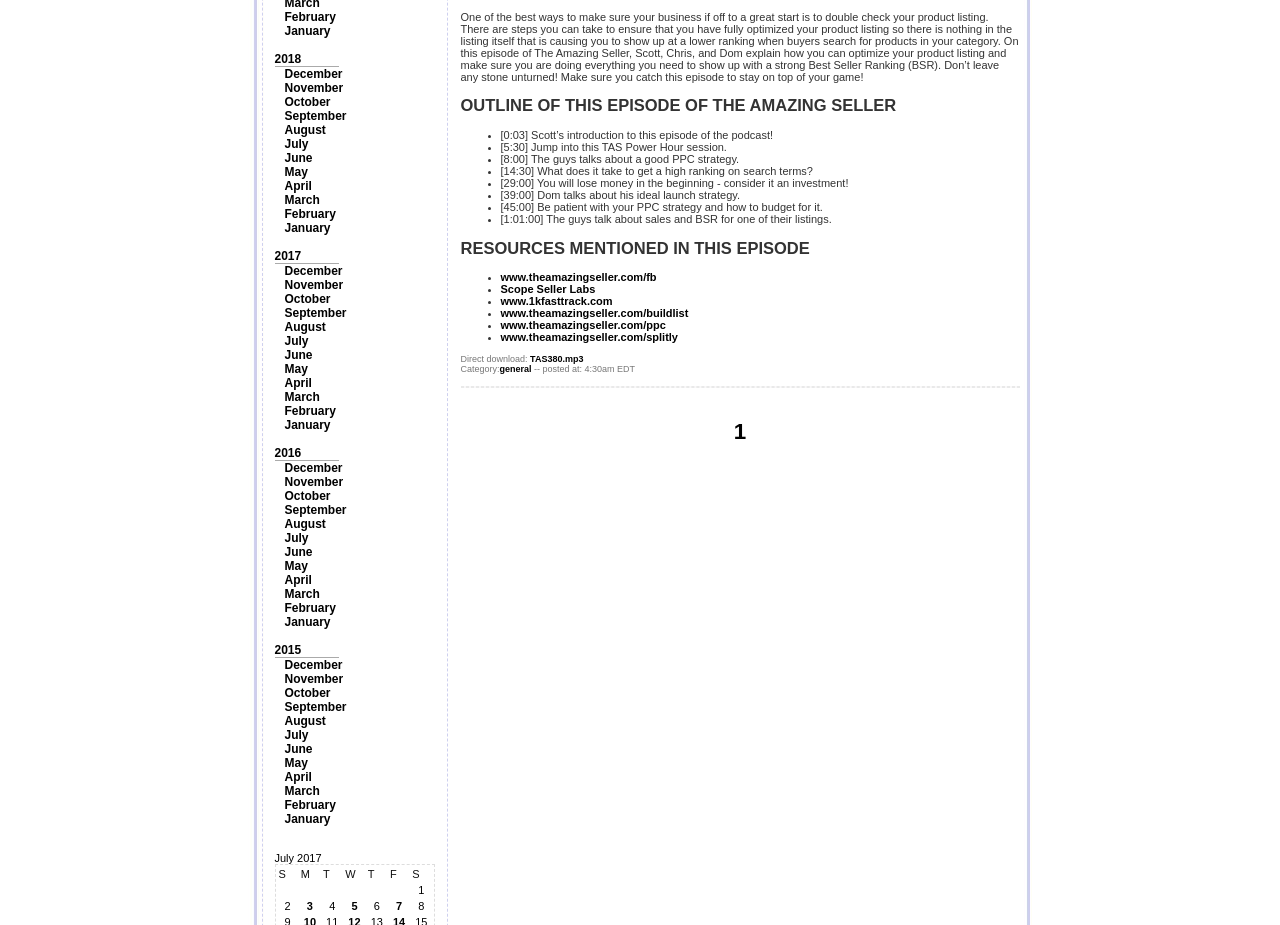Give the bounding box coordinates for the element described by: "Scope Seller Labs".

[0.391, 0.306, 0.465, 0.319]